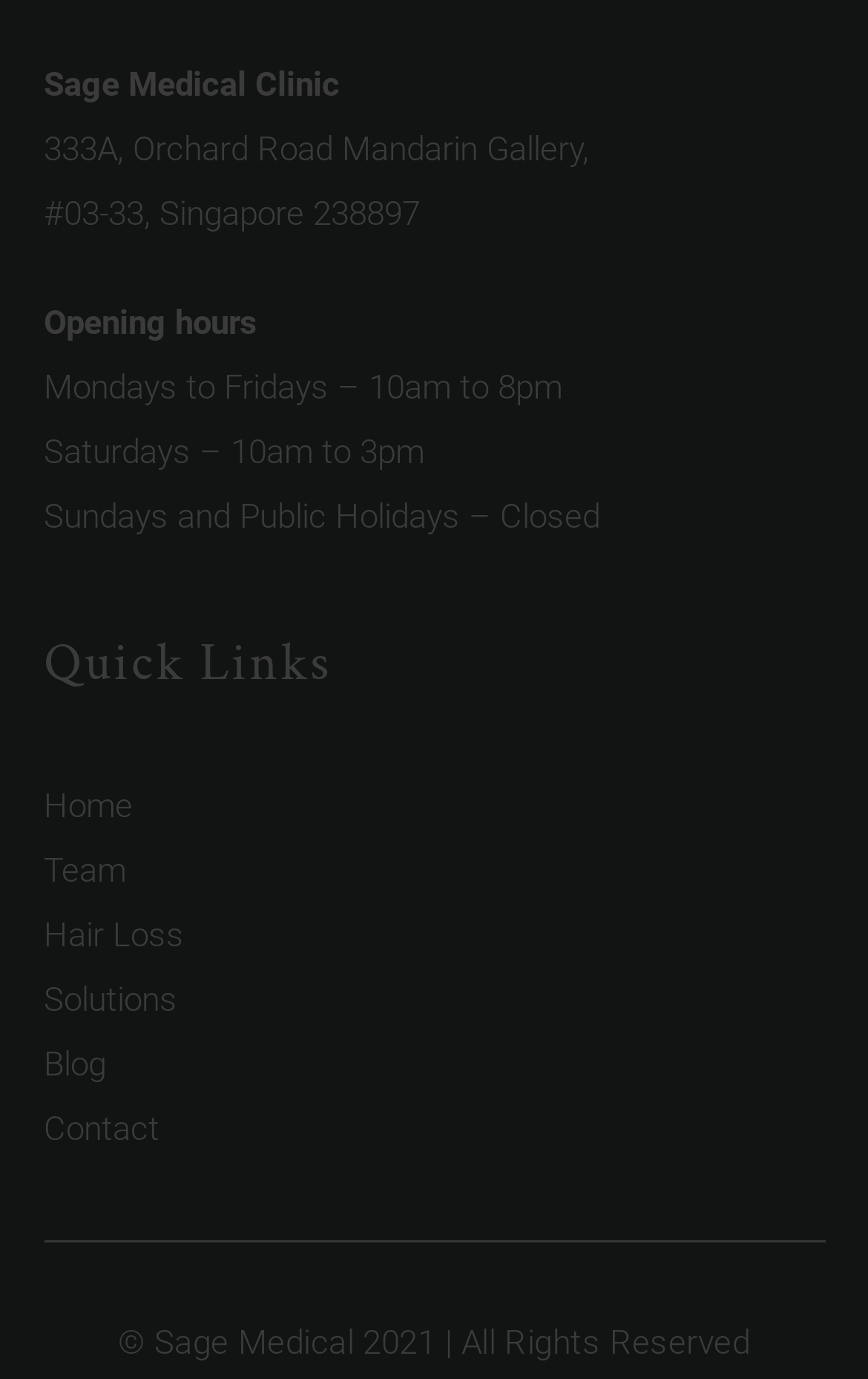What is the copyright year of the website?
Using the information from the image, give a concise answer in one word or a short phrase.

2021